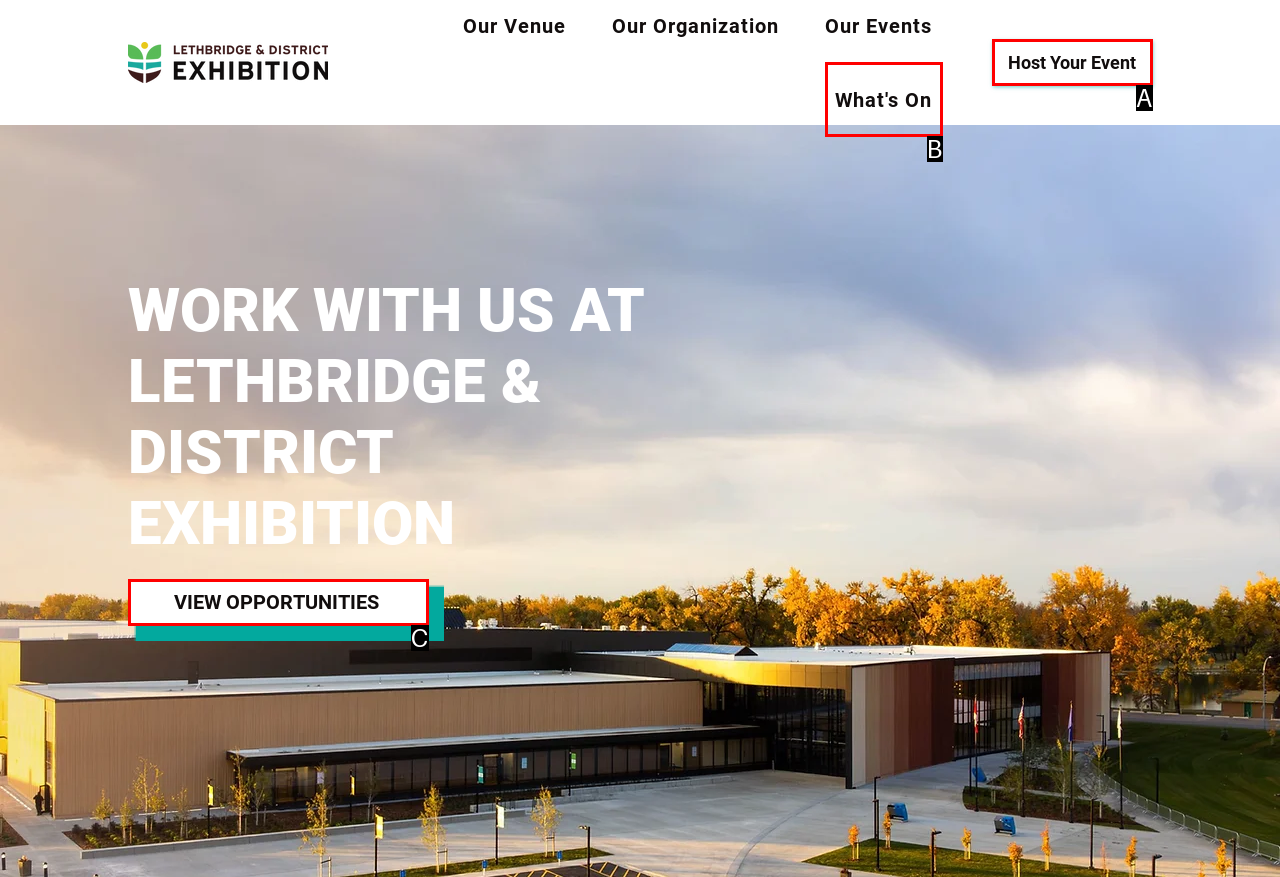Which option corresponds to the following element description: WW2 Army Warden Lady Costume?
Please provide the letter of the correct choice.

None